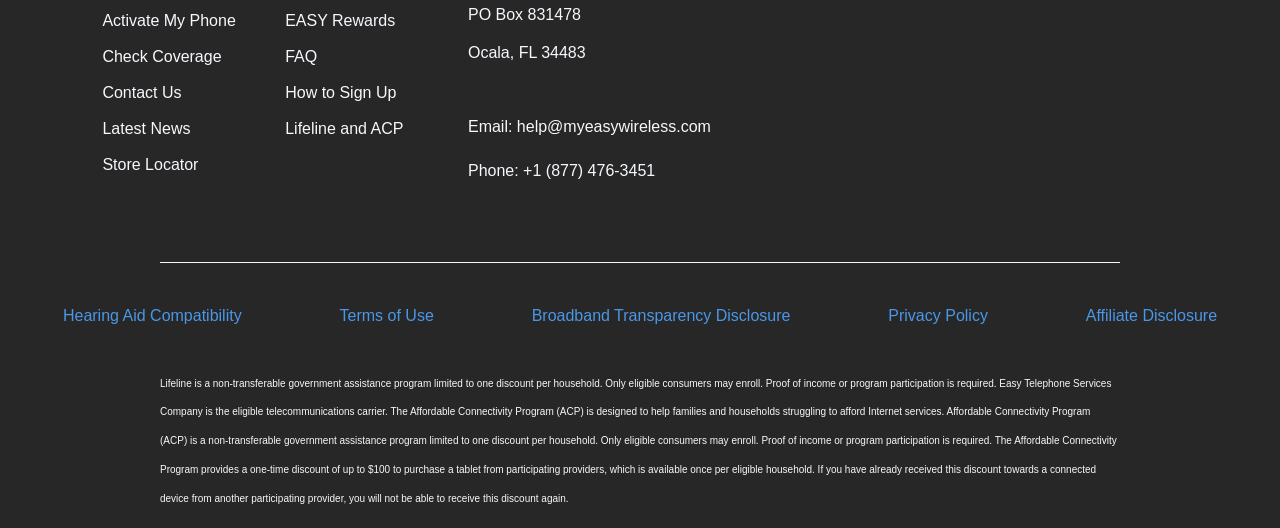Provide the bounding box coordinates for the area that should be clicked to complete the instruction: "View terms of use".

[0.265, 0.582, 0.339, 0.614]